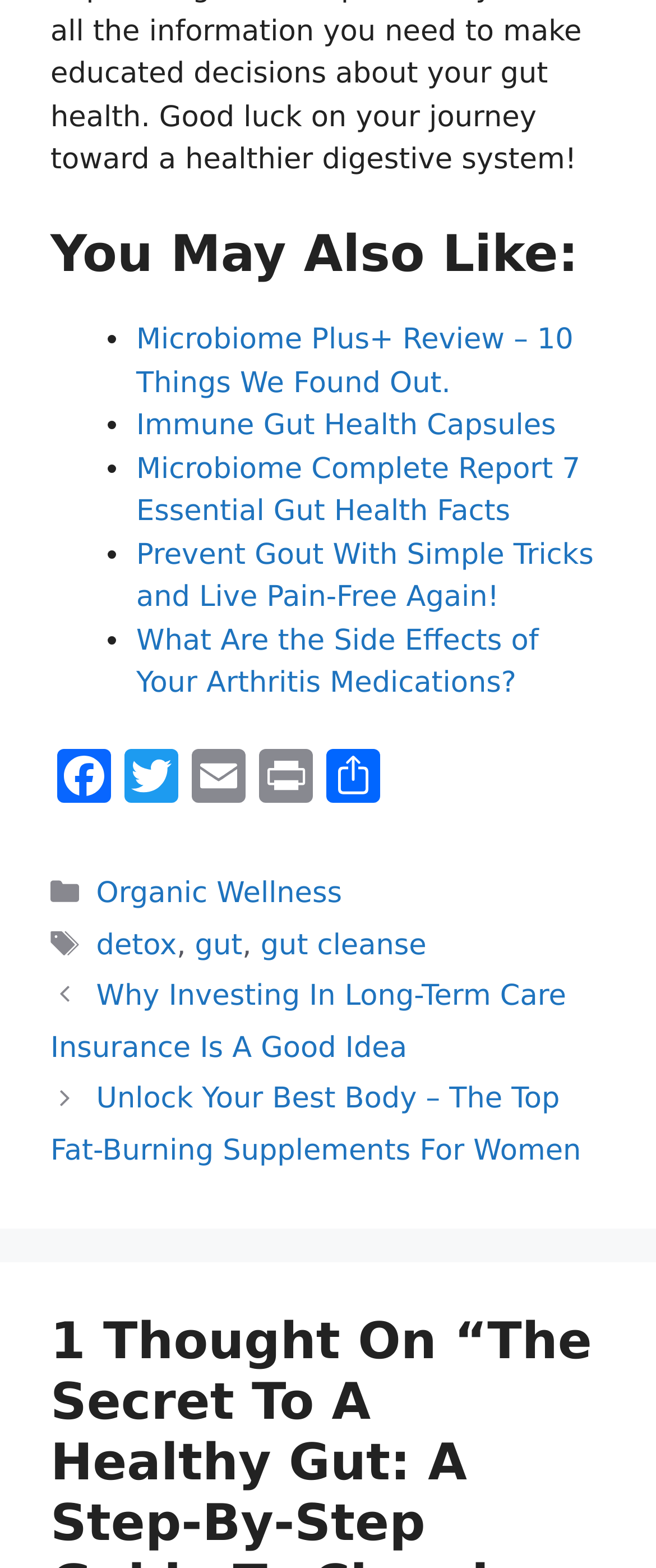Can you show the bounding box coordinates of the region to click on to complete the task described in the instruction: "Share this page"?

[0.487, 0.478, 0.59, 0.517]